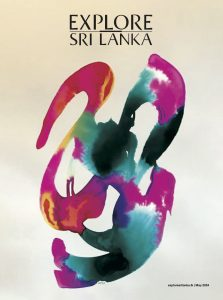Analyze the image and provide a detailed answer to the question: What is displayed prominently at the top?

The image features a prominent display of the text 'EXPLORE SRI LANKA' at the top, which serves as an invitation to viewers to immerse themselves in the captivating experience that Sri Lanka has to offer.